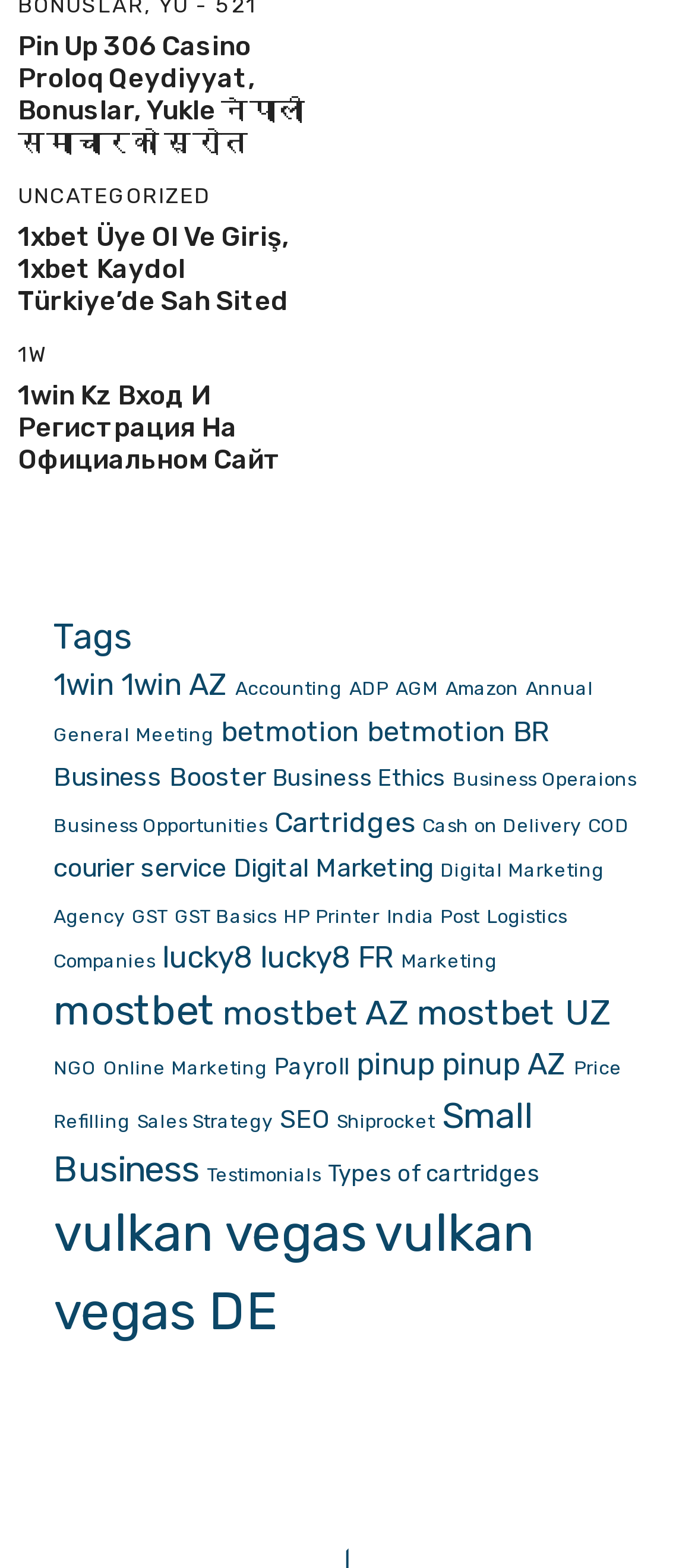Please identify the bounding box coordinates of the region to click in order to complete the given instruction: "go to JULY 2023". The coordinates should be four float numbers between 0 and 1, i.e., [left, top, right, bottom].

None